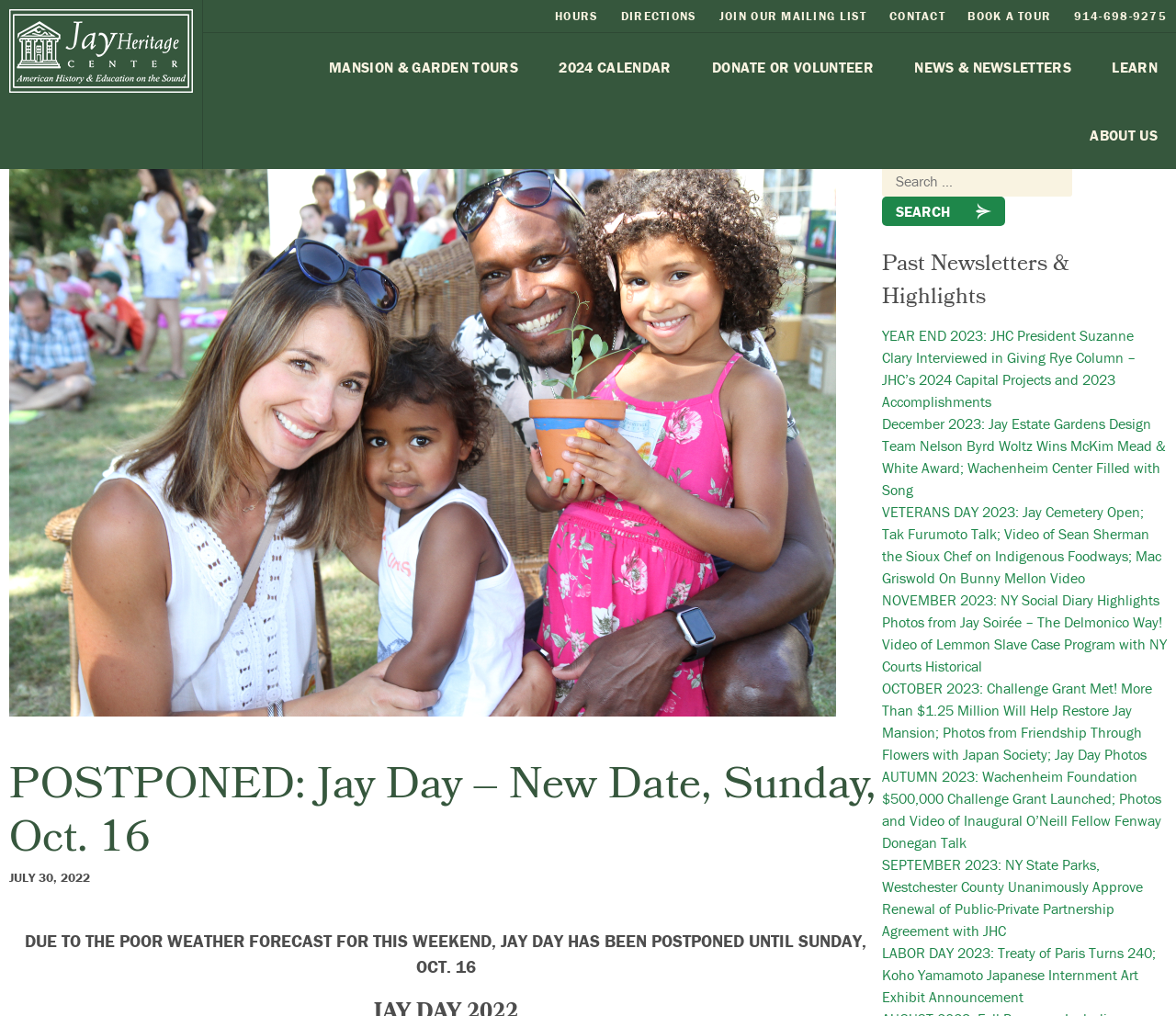Locate the bounding box of the UI element with the following description: "Author Talks, Concerts, Garden Workshops".

[0.421, 0.086, 0.625, 0.144]